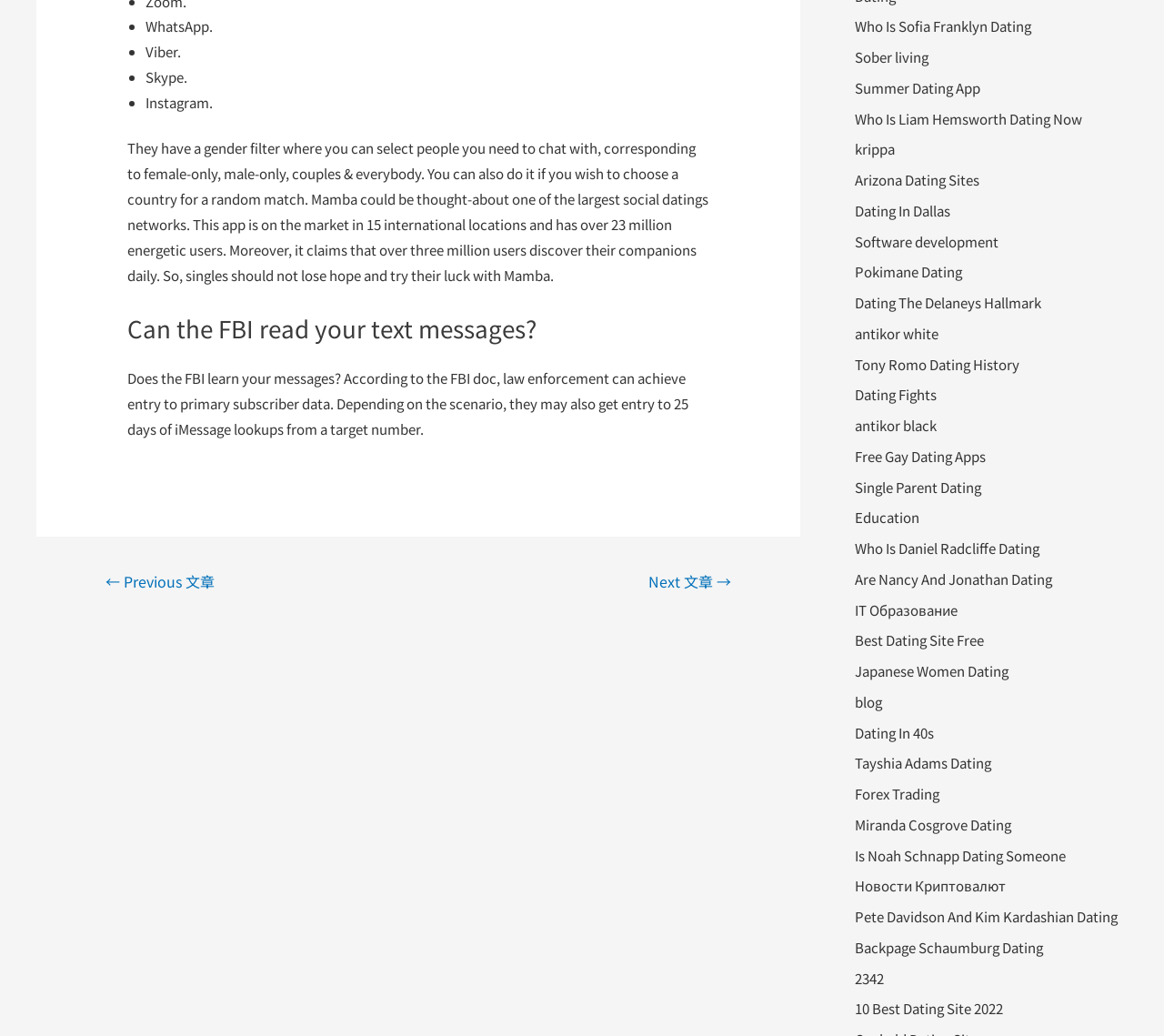Determine the bounding box of the UI element mentioned here: "Sober living". The coordinates must be in the format [left, top, right, bottom] with values ranging from 0 to 1.

[0.734, 0.046, 0.798, 0.064]